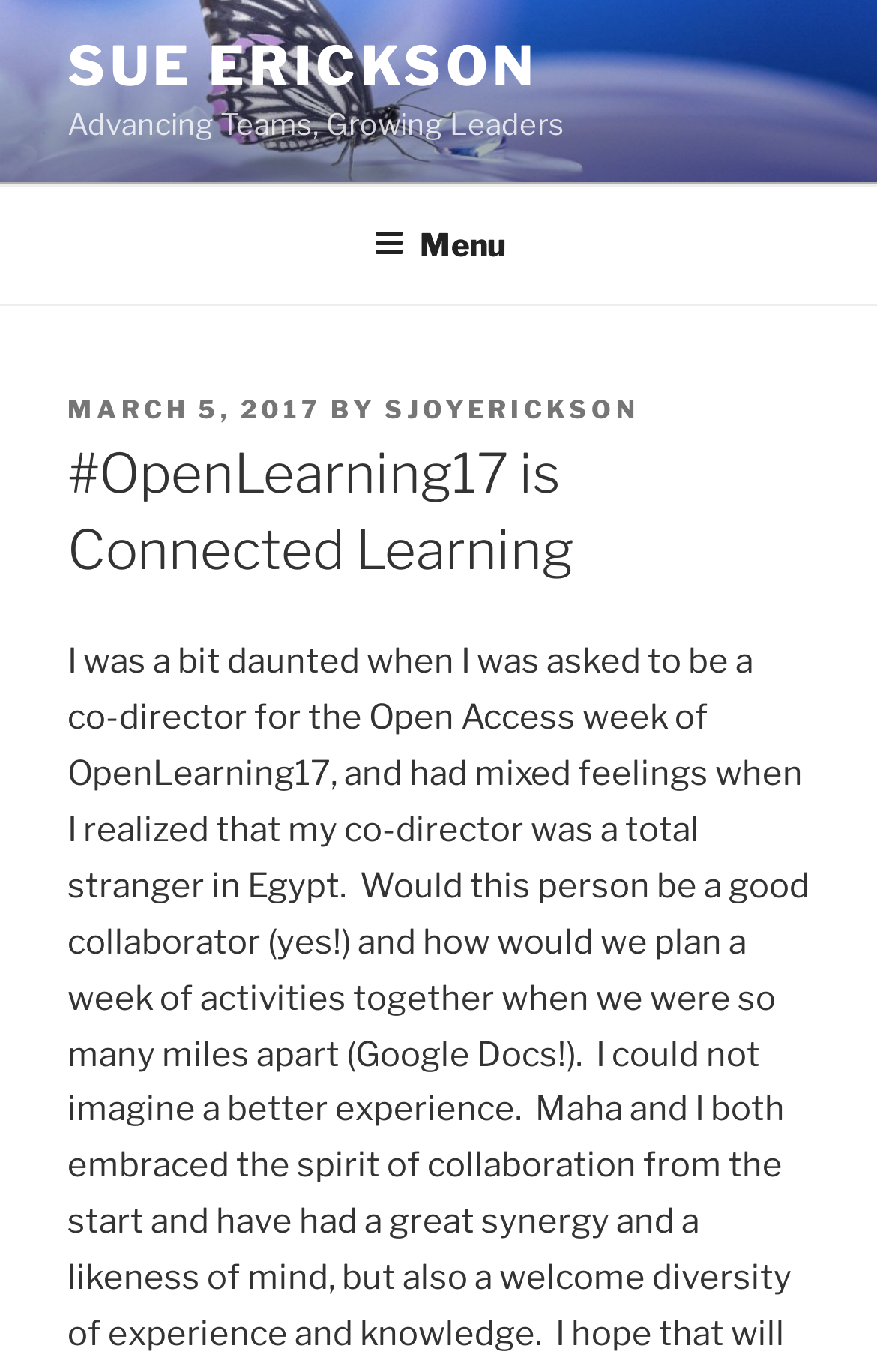Answer the following query with a single word or phrase:
When was the post published?

MARCH 5, 2017